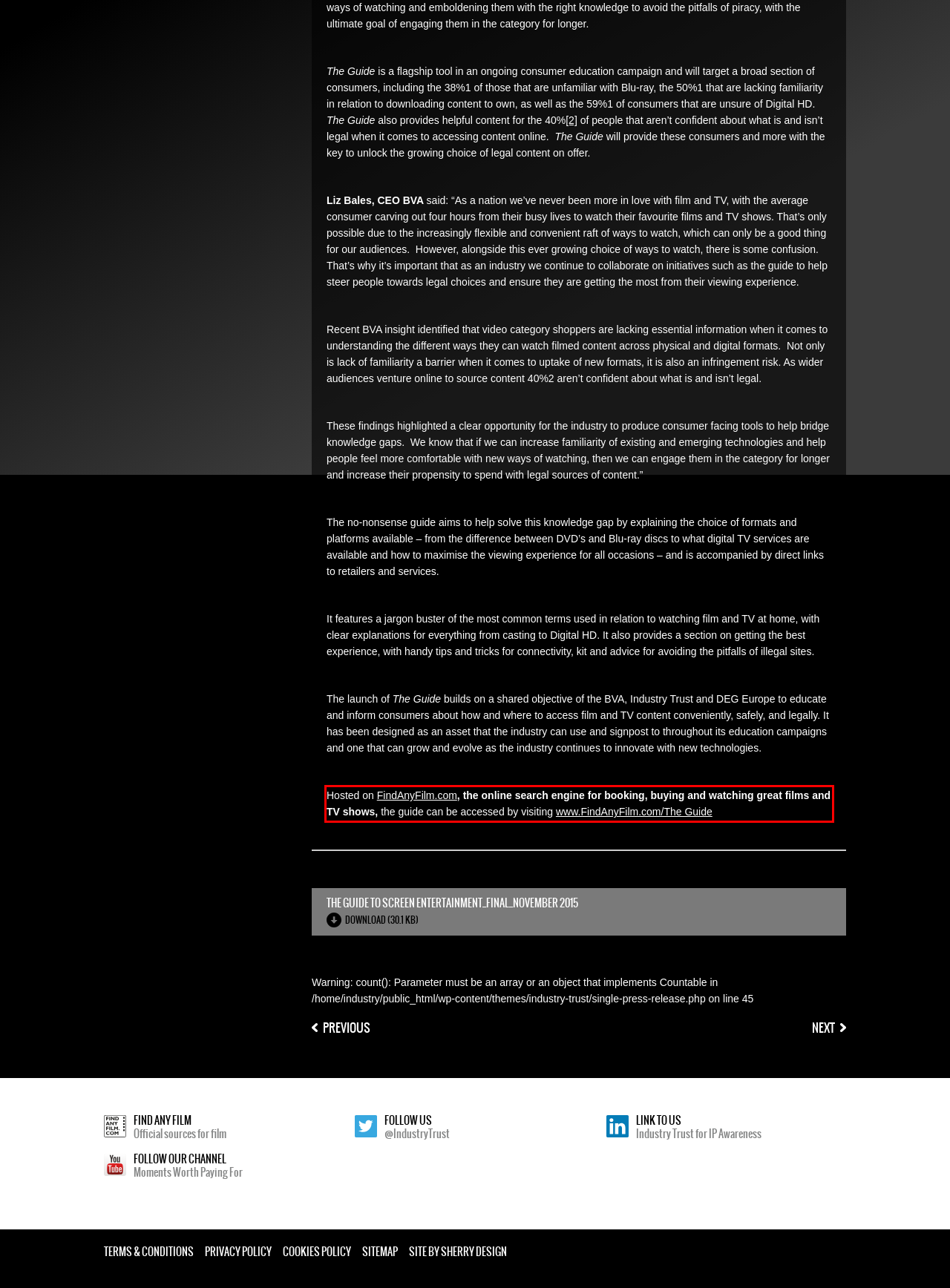Using the provided screenshot of a webpage, recognize and generate the text found within the red rectangle bounding box.

Hosted on FindAnyFilm.com, the online search engine for booking, buying and watching great films and TV shows, the guide can be accessed by visiting www.FindAnyFilm.com/The Guide